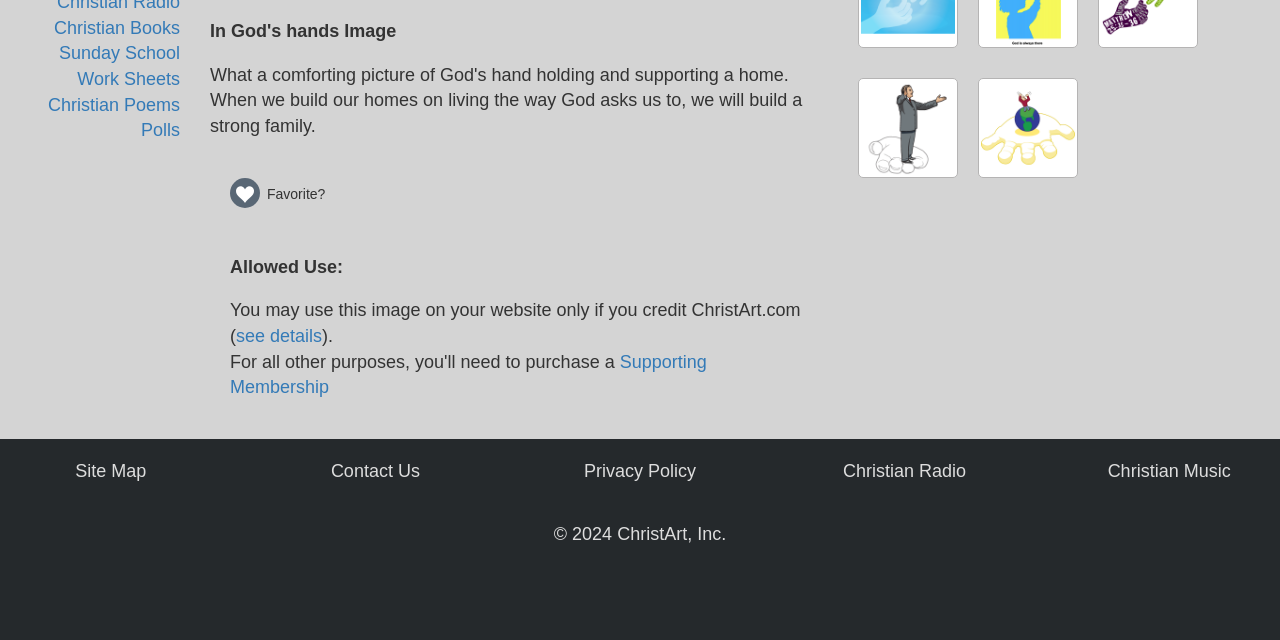Given the description of the UI element: "Christian Poems", predict the bounding box coordinates in the form of [left, top, right, bottom], with each value being a float between 0 and 1.

[0.037, 0.148, 0.141, 0.179]